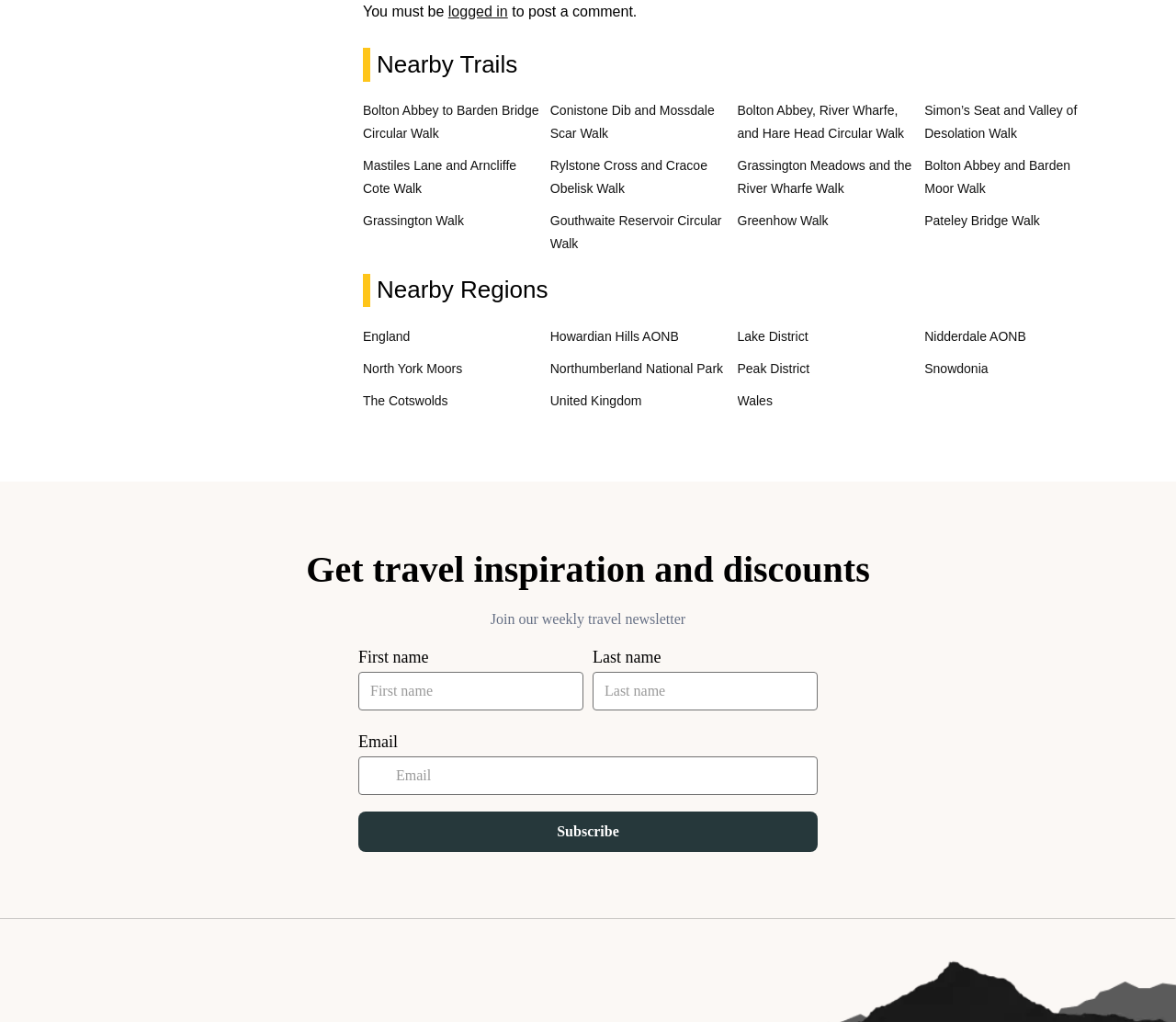Identify the bounding box coordinates of the clickable section necessary to follow the following instruction: "Click on the 'Bolton Abbey to Barden Bridge Circular Walk' link". The coordinates should be presented as four float numbers from 0 to 1, i.e., [left, top, right, bottom].

[0.309, 0.114, 0.46, 0.159]